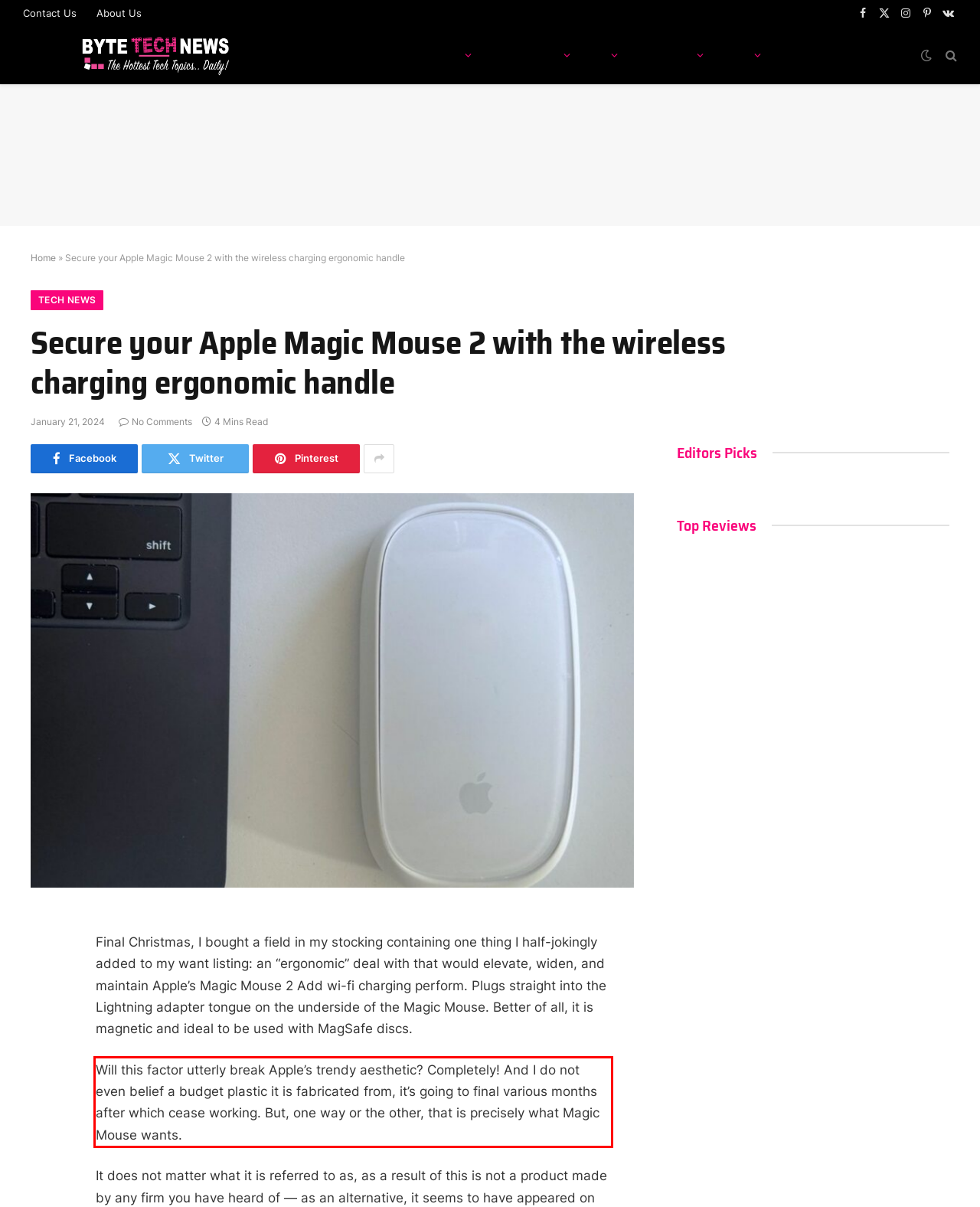Using OCR, extract the text content found within the red bounding box in the given webpage screenshot.

Will this factor utterly break Apple’s trendy aesthetic? Completely! And I do not even belief a budget plastic it is fabricated from, it’s going to final various months after which cease working. But, one way or the other, that is precisely what Magic Mouse wants.